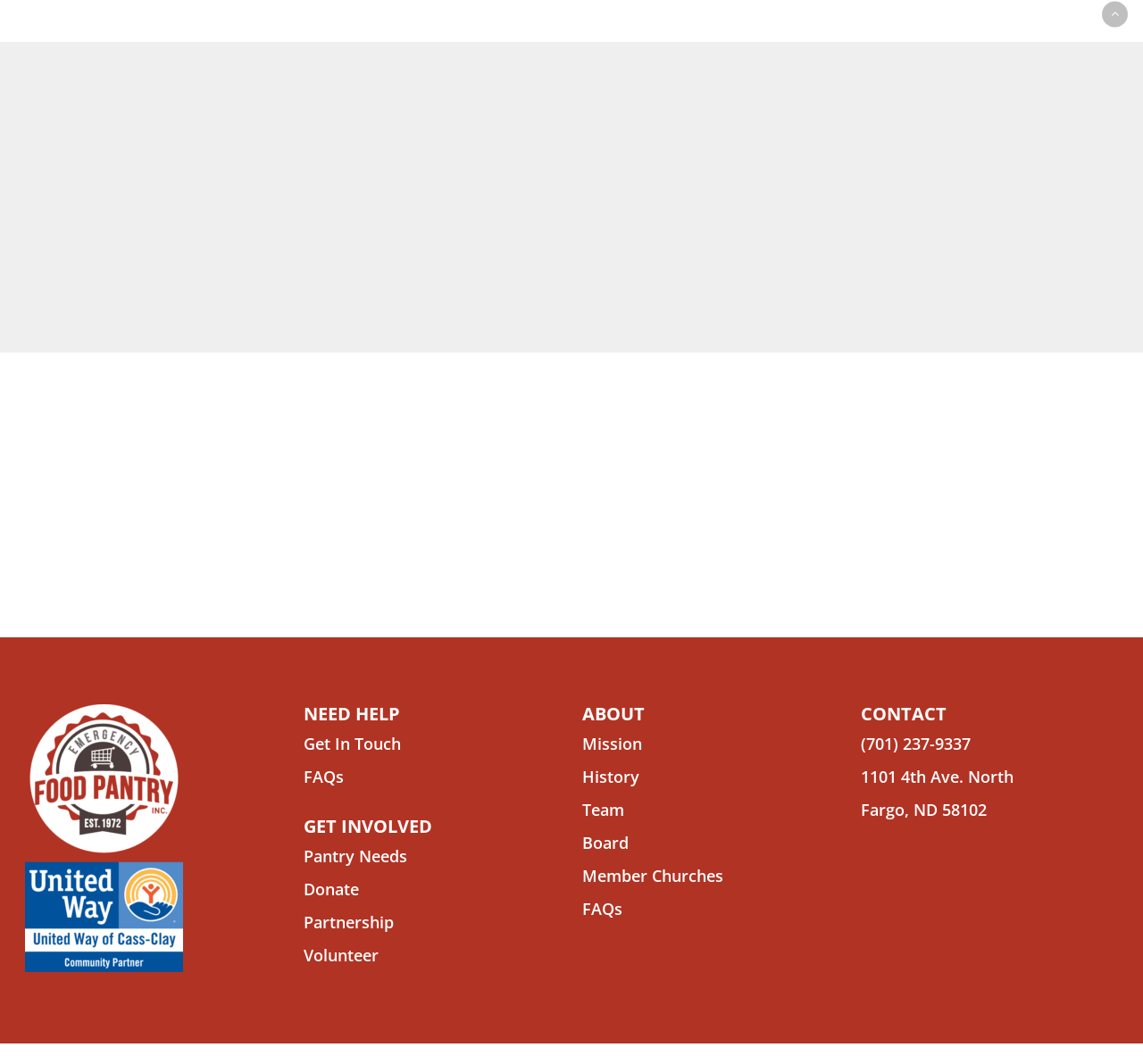Find the bounding box coordinates for the element that must be clicked to complete the instruction: "Get help". The coordinates should be four float numbers between 0 and 1, indicated as [left, top, right, bottom].

[0.266, 0.659, 0.35, 0.682]